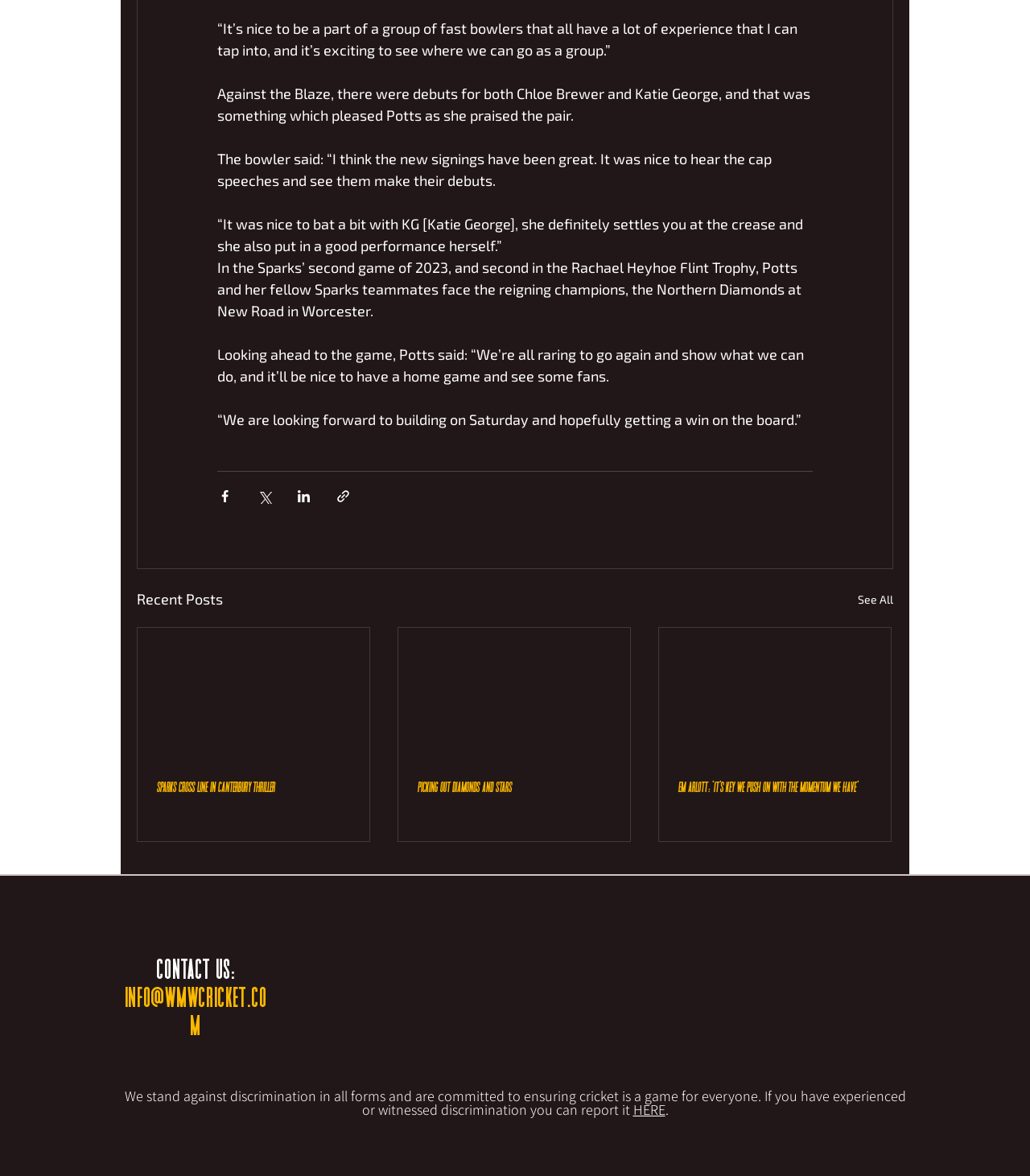Give a one-word or short-phrase answer to the following question: 
What is the name of the logo in the bottom section?

Central Sparks Logo